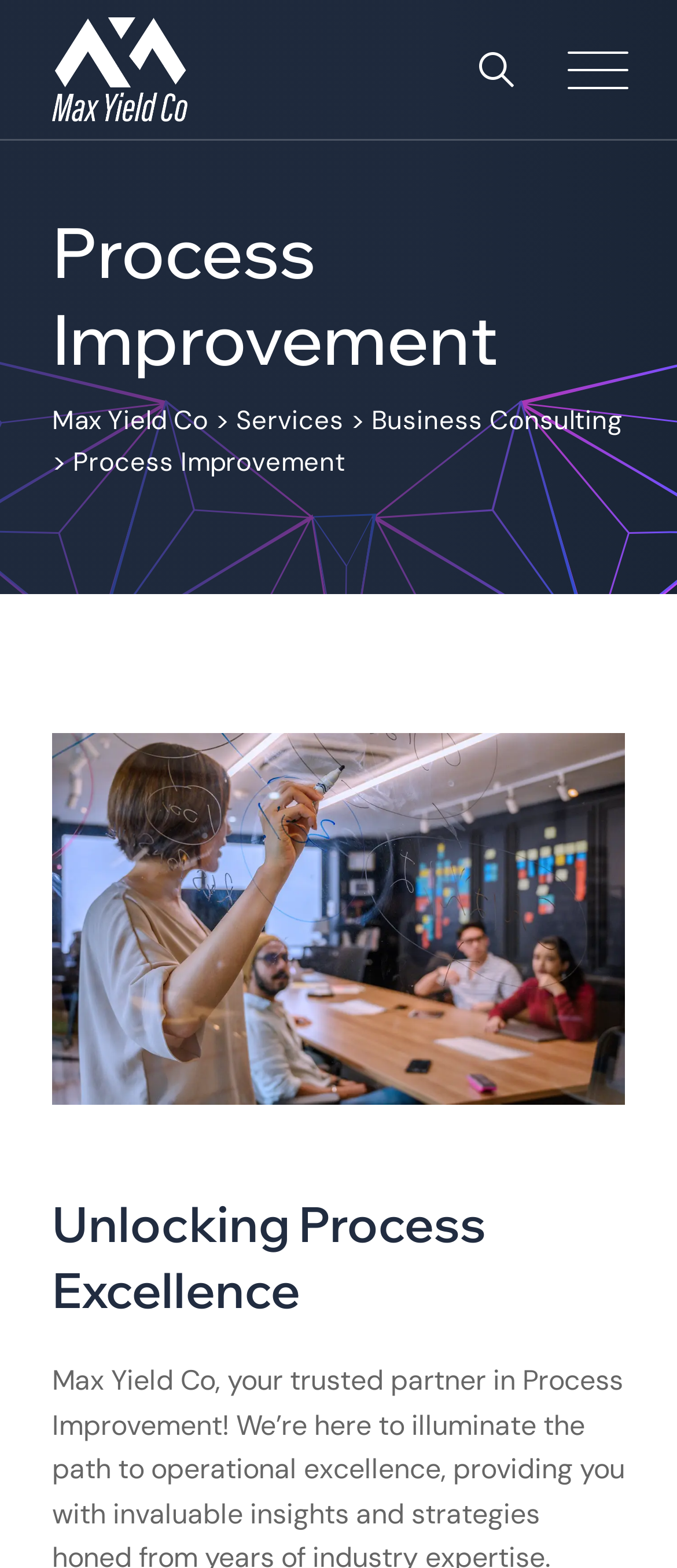What is the purpose of the button on the top-right corner?
Please respond to the question with as much detail as possible.

There is a button on the top-right corner of the webpage with an icon '', but its purpose is not clear from the current webpage.